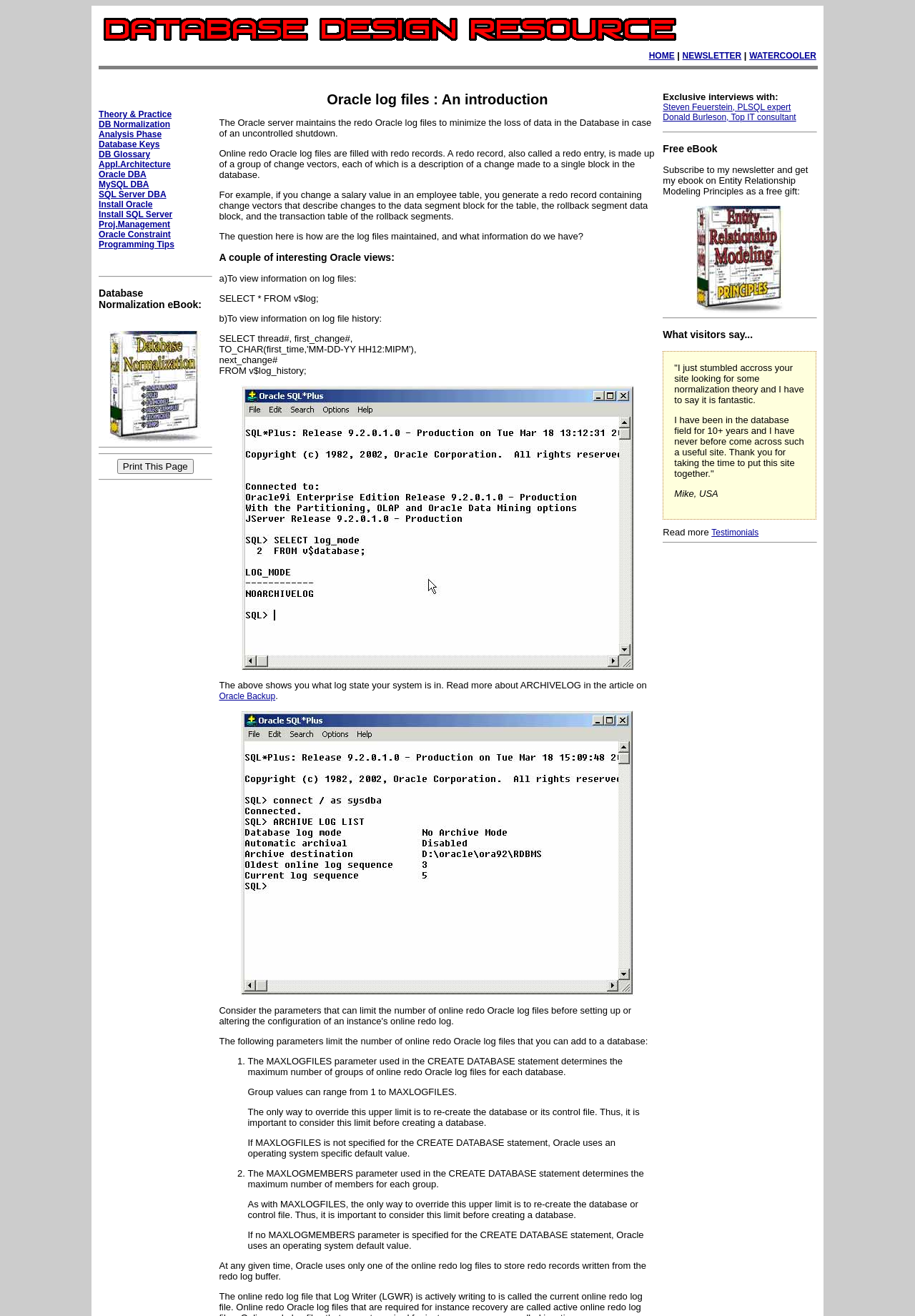Can you pinpoint the bounding box coordinates for the clickable element required for this instruction: "Subscribe to the newsletter"? The coordinates should be four float numbers between 0 and 1, i.e., [left, top, right, bottom].

[0.761, 0.231, 0.856, 0.239]